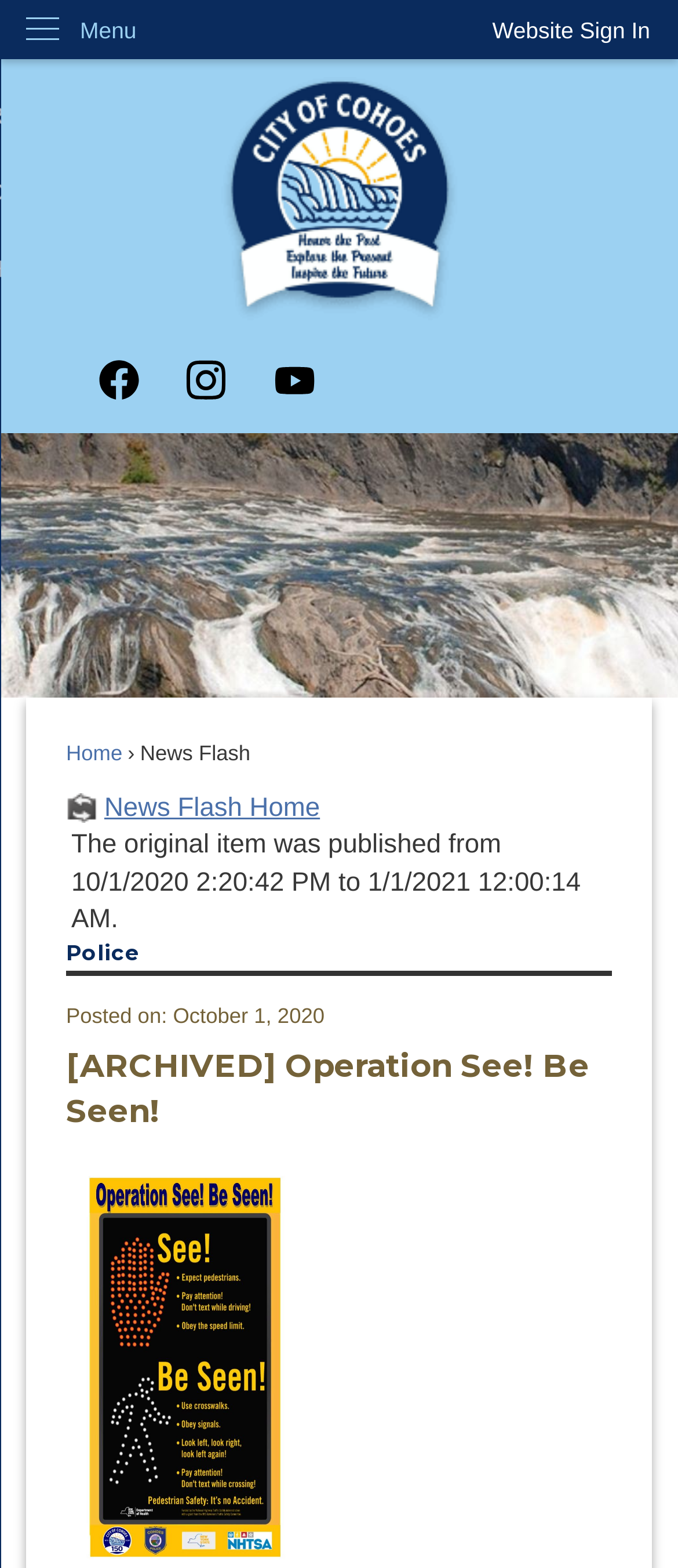Respond to the question below with a single word or phrase:
What is the name of the operation mentioned?

Operation See! Be Seen!